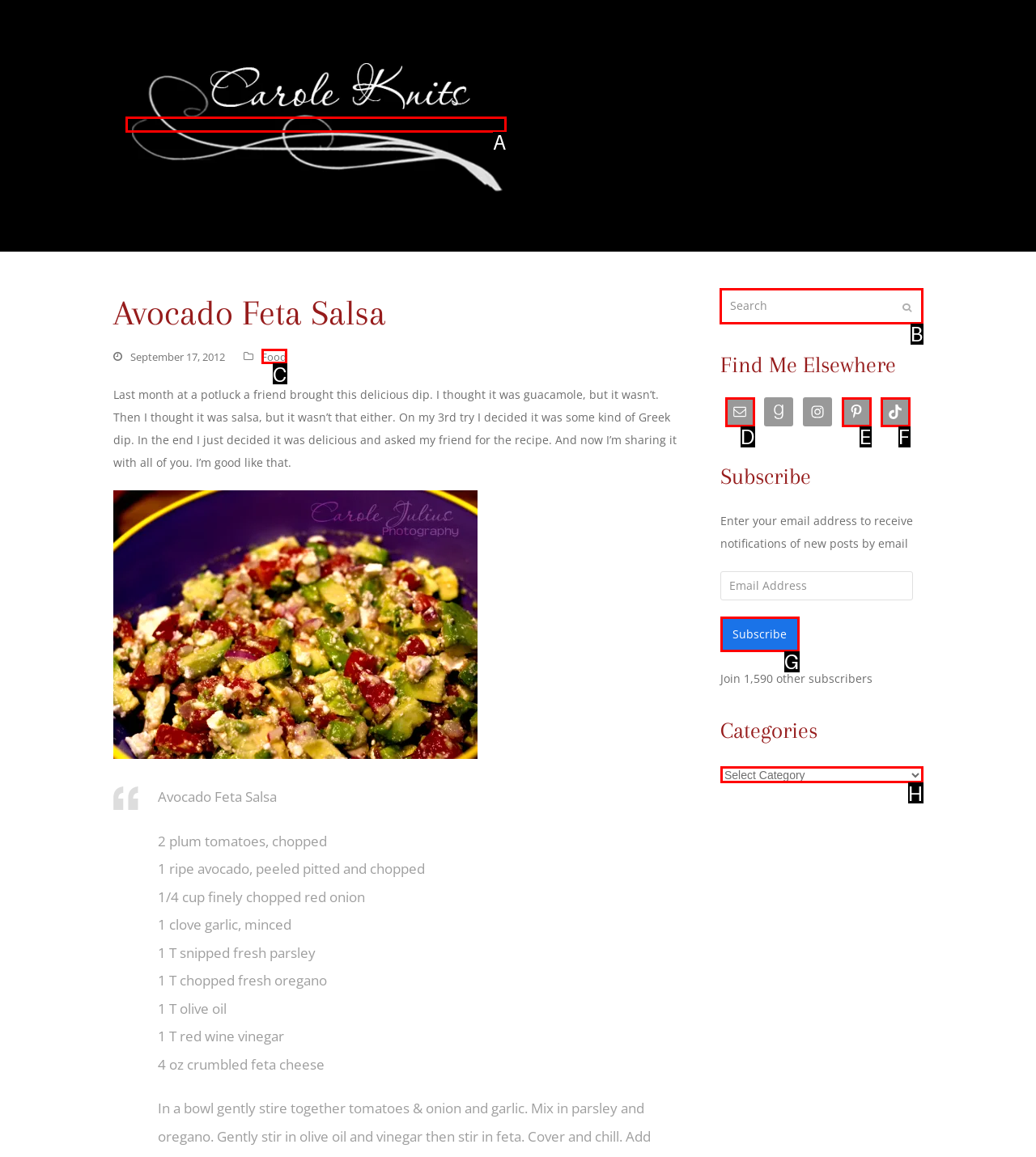Select the letter of the element you need to click to complete this task: Search for something
Answer using the letter from the specified choices.

B